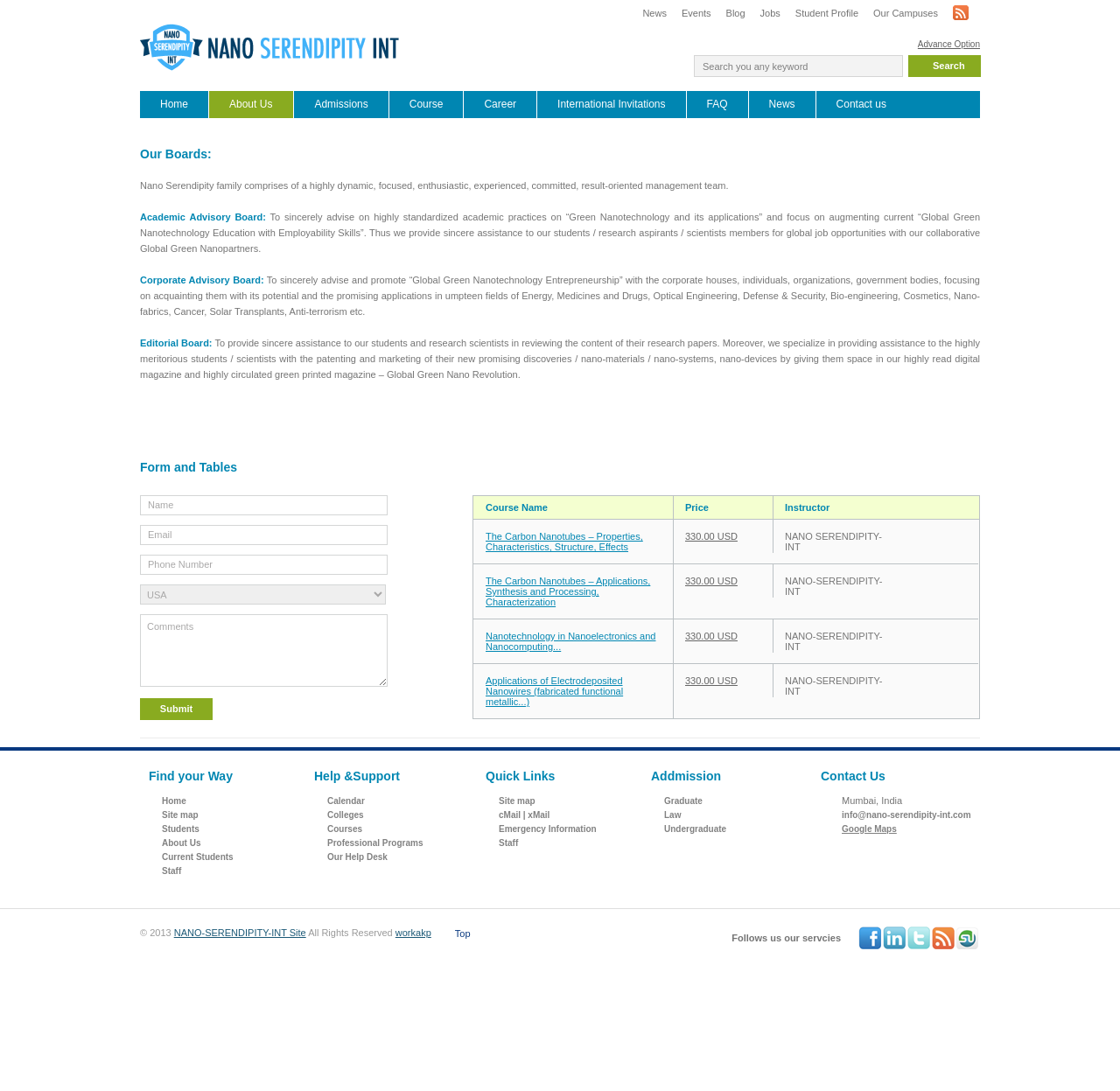Answer briefly with one word or phrase:
How many courses are listed on the webpage?

4